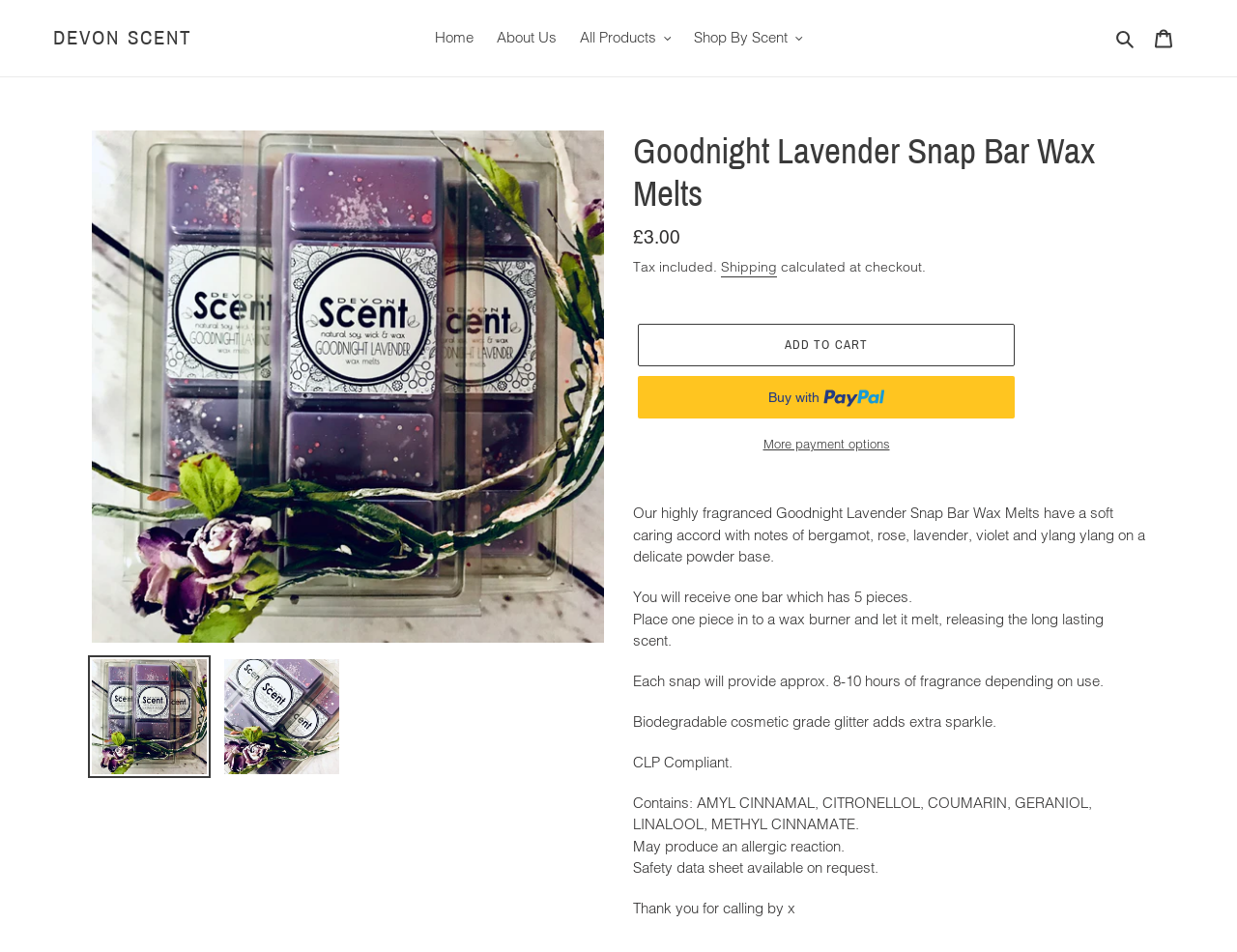What is the function of the 'Add to cart' button?
Answer the question in as much detail as possible.

I inferred the function of the 'Add to cart' button by its text and its location on the page, which is below the product description and price. The button is likely to add the product to the user's cart when clicked.